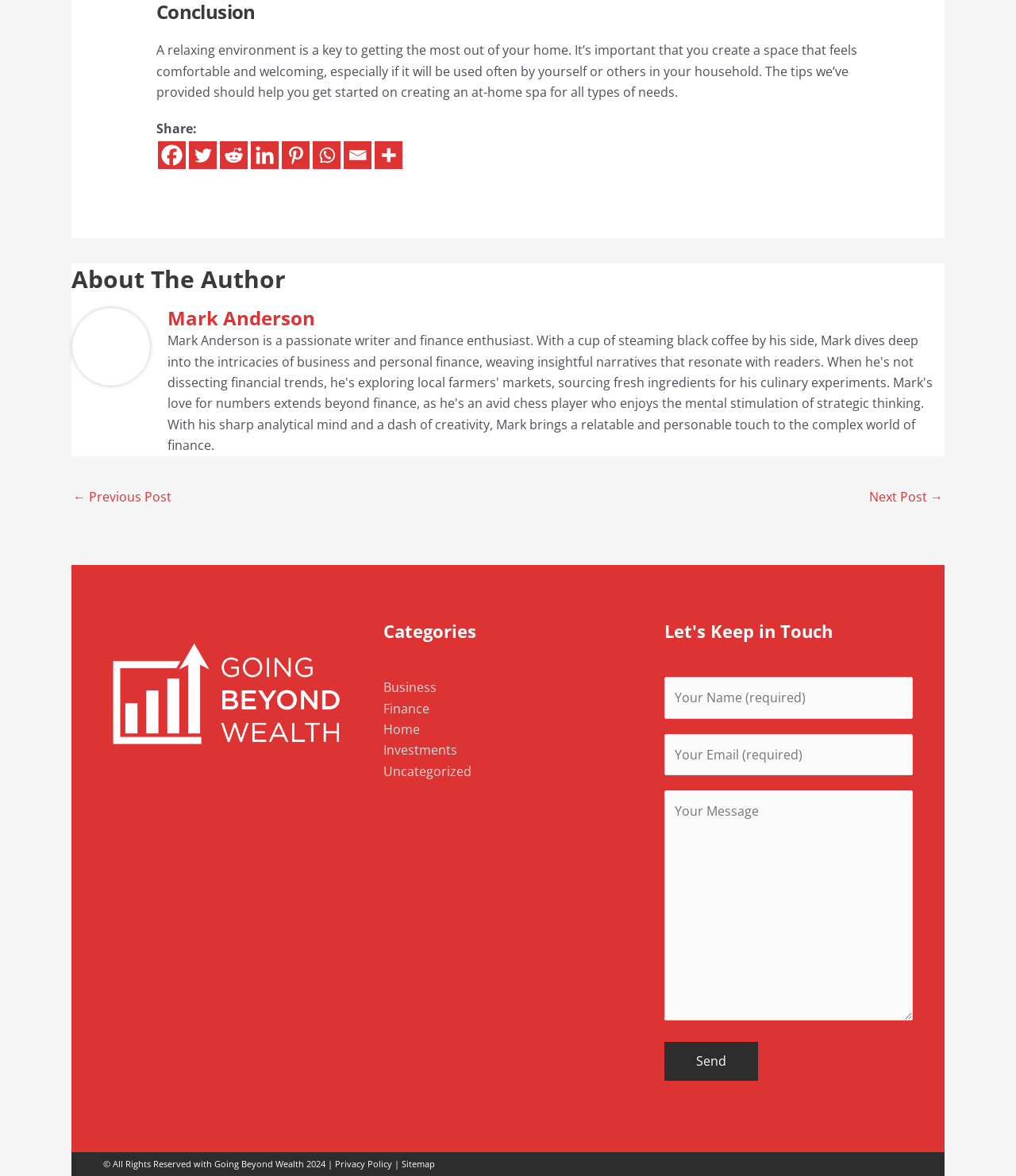Kindly determine the bounding box coordinates of the area that needs to be clicked to fulfill this instruction: "Share on Facebook".

[0.155, 0.12, 0.183, 0.144]